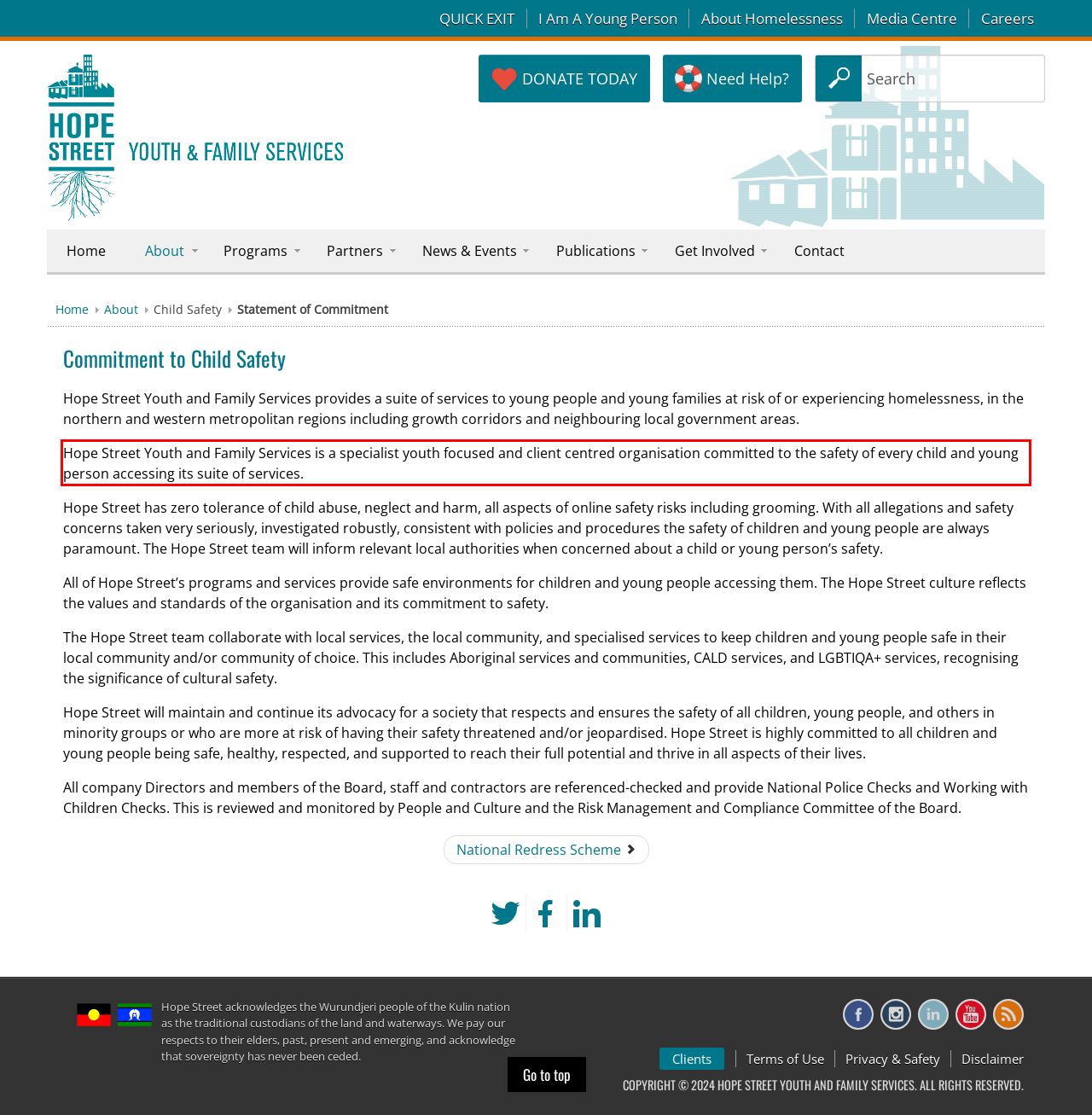Analyze the red bounding box in the provided webpage screenshot and generate the text content contained within.

Hope Street Youth and Family Services is a specialist youth focused and client centred organisation committed to the safety of every child and young person accessing its suite of services.